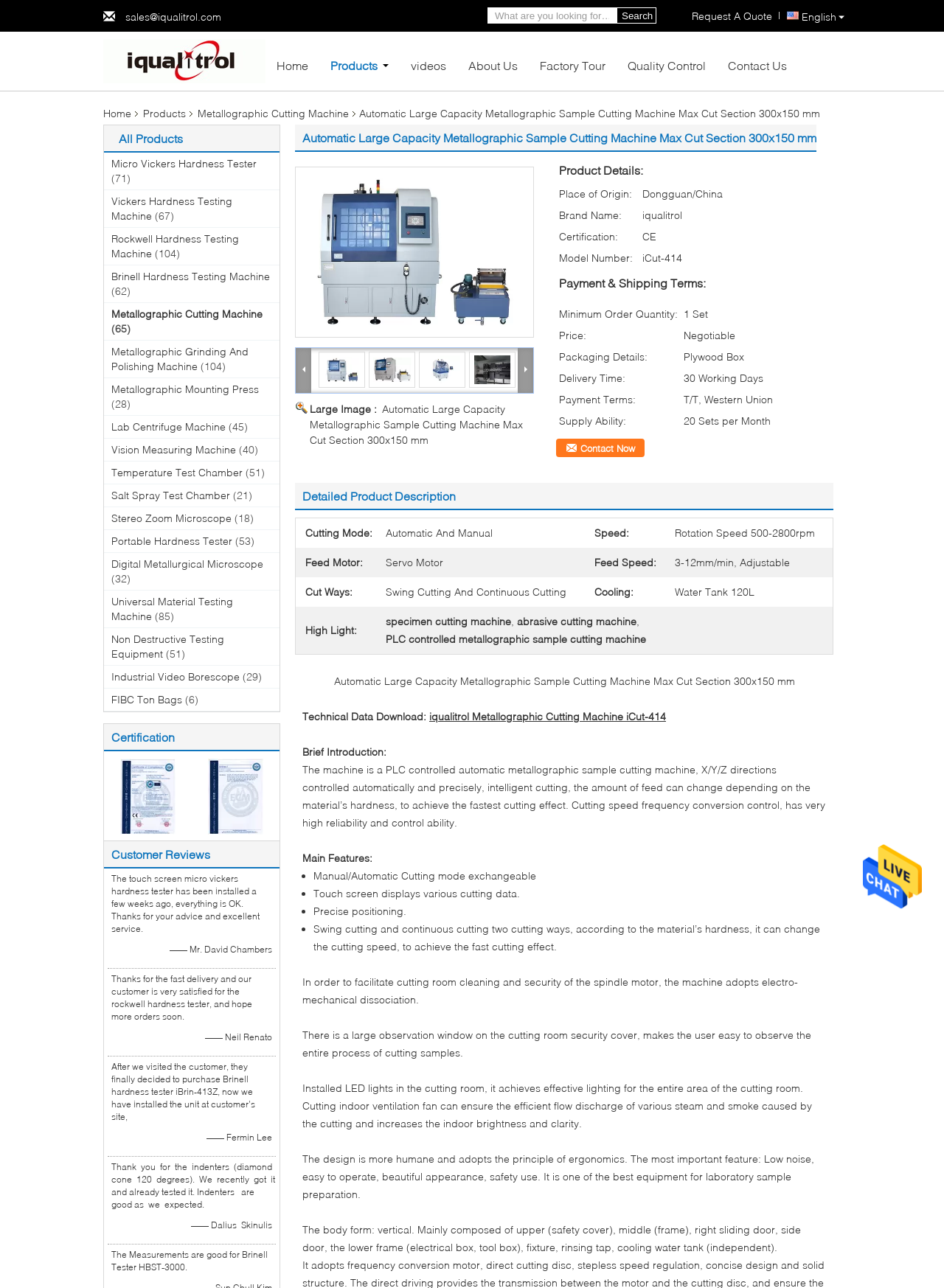What is the purpose of the 'Send Message' button?
Look at the screenshot and respond with one word or a short phrase.

To contact the company